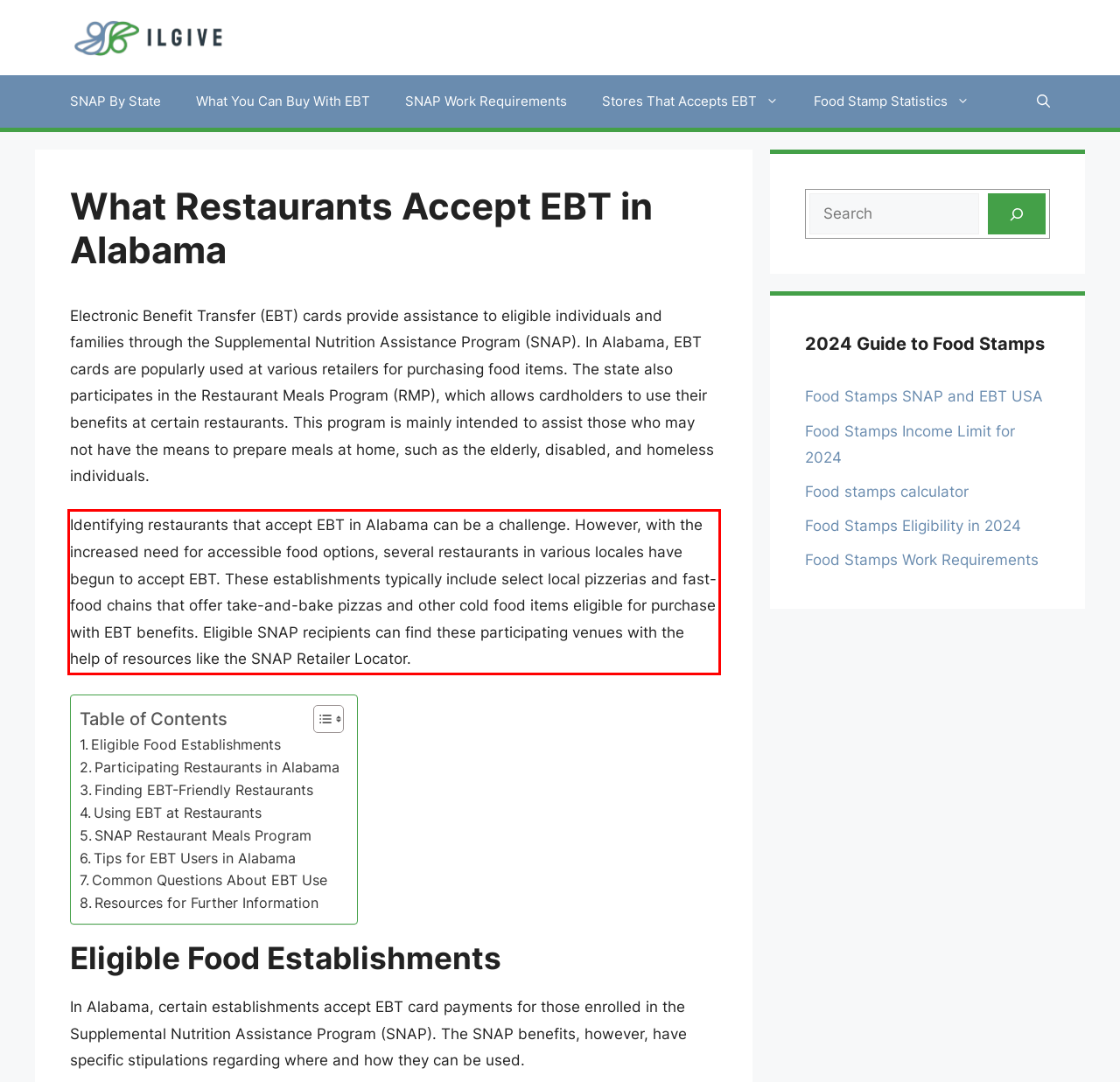Identify the red bounding box in the webpage screenshot and perform OCR to generate the text content enclosed.

Identifying restaurants that accept EBT in Alabama can be a challenge. However, with the increased need for accessible food options, several restaurants in various locales have begun to accept EBT. These establishments typically include select local pizzerias and fast-food chains that offer take-and-bake pizzas and other cold food items eligible for purchase with EBT benefits. Eligible SNAP recipients can find these participating venues with the help of resources like the SNAP Retailer Locator.